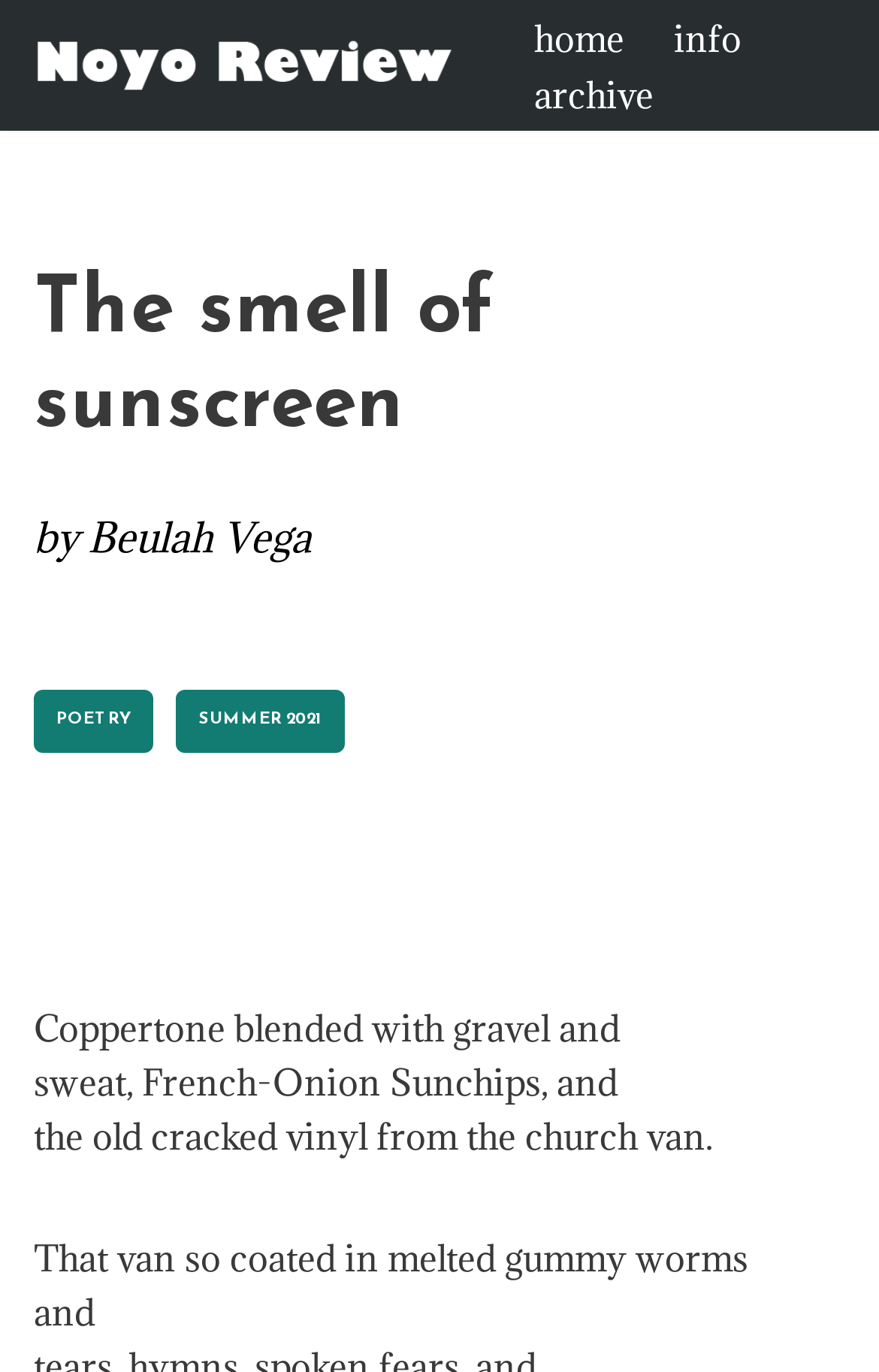Please identify the bounding box coordinates of the element that needs to be clicked to perform the following instruction: "view info".

[0.767, 0.007, 0.844, 0.048]